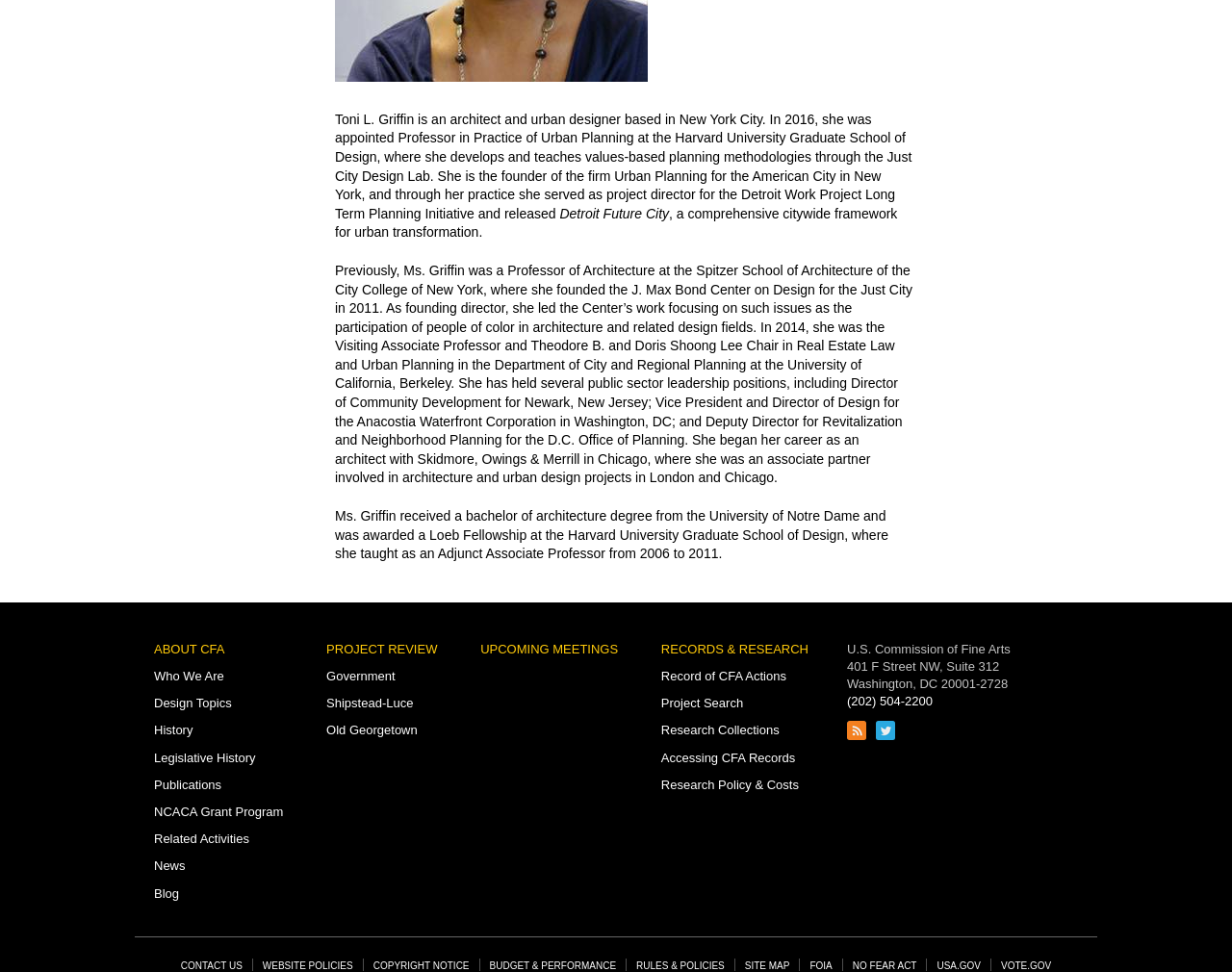Locate the bounding box of the UI element defined by this description: "Accessing CFA Records". The coordinates should be given as four float numbers between 0 and 1, formatted as [left, top, right, bottom].

[0.537, 0.772, 0.646, 0.787]